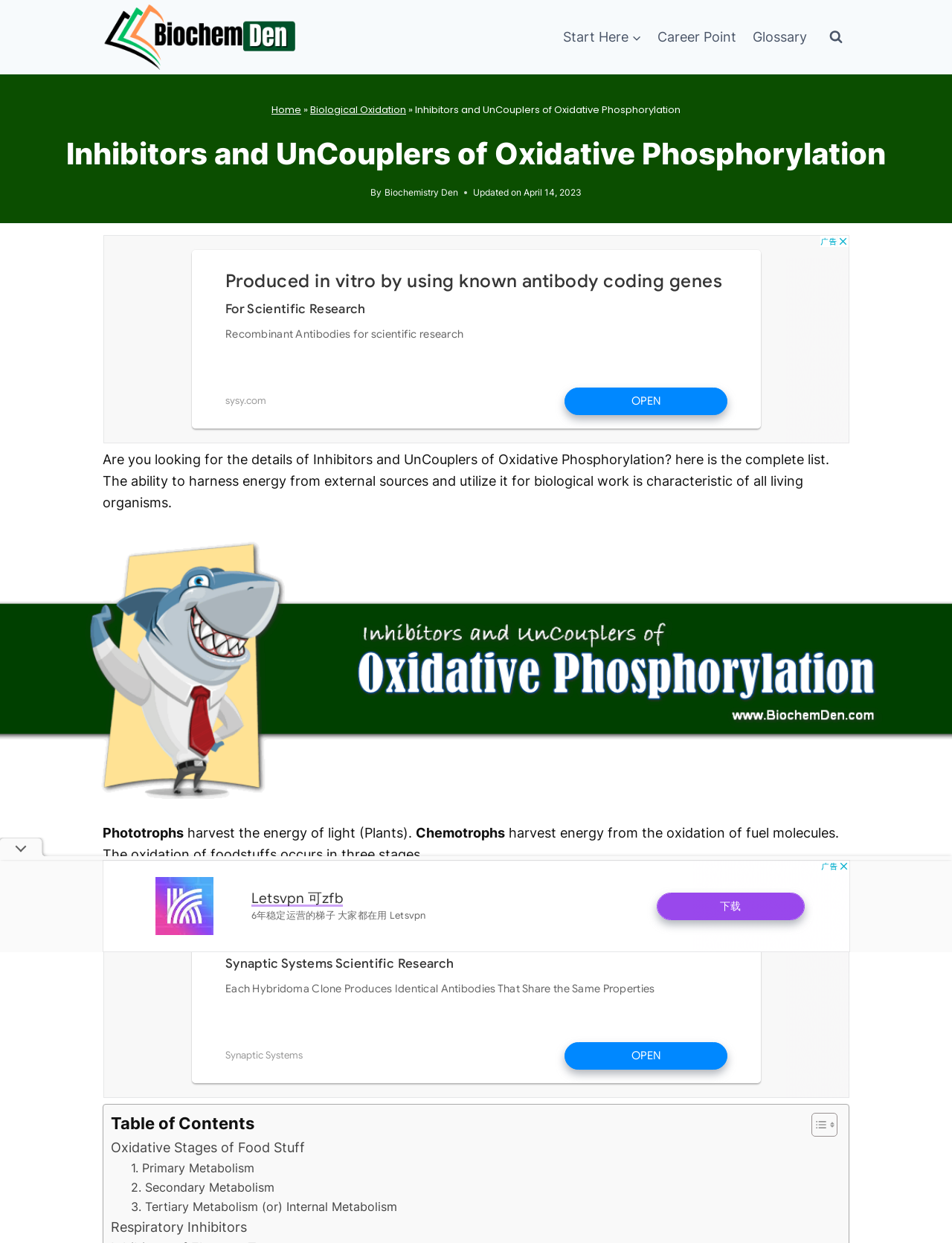What is the topic of the current webpage?
Refer to the image and provide a detailed answer to the question.

The topic of the current webpage can be found in the heading section, which says 'Inhibitors and UnCouplers of Oxidative Phosphorylation'. This is also confirmed by the breadcrumbs navigation, which shows the current page as 'Inhibitors and UnCouplers of Oxidative Phosphorylation'.